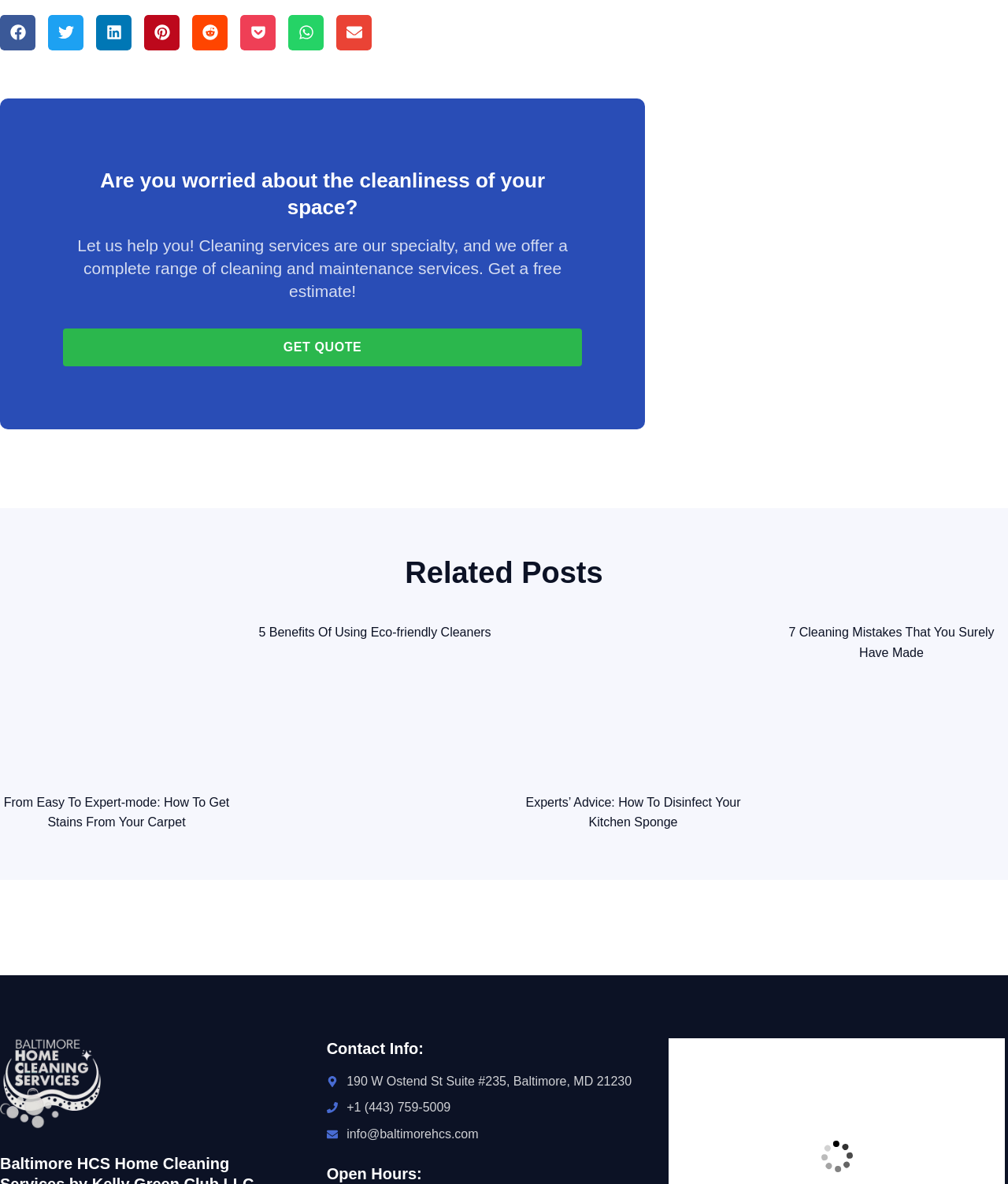Identify the bounding box coordinates of the section that should be clicked to achieve the task described: "Read 'From Easy To Expert-mode: How To Get Stains From Your Carpet'".

[0.0, 0.526, 0.231, 0.656]